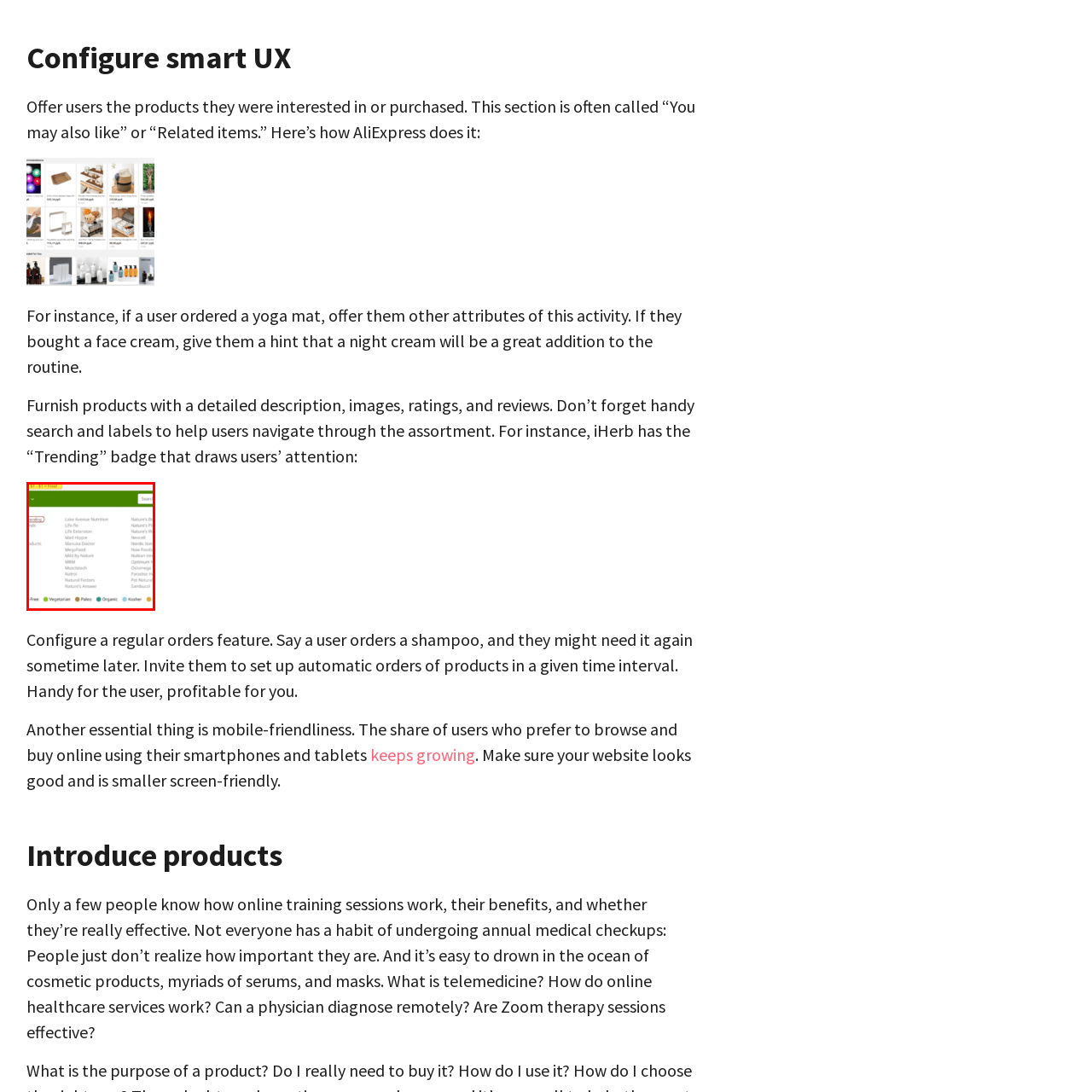What type of products are featured on the webpage?  
Study the image enclosed by the red boundary and furnish a detailed answer based on the visual details observed in the image.

The webpage is devoted to health and wellness products, as evident from the variety of brands listed, including Lake Avenue Nutrition, Life-flo, and Mad Hippe, among others, which represent different nutritional and health products, suggesting a diverse selection available for users.